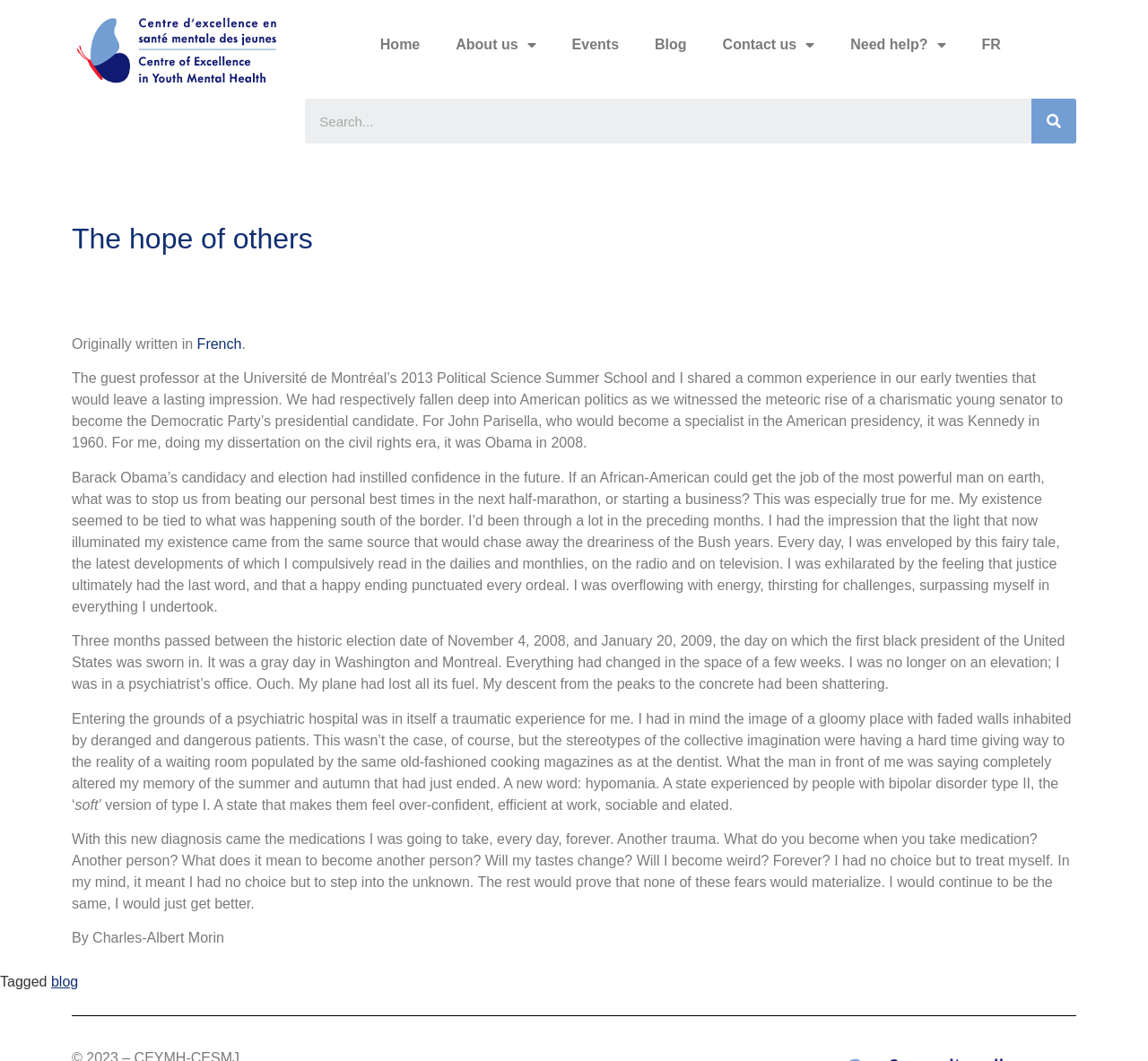Please respond to the question using a single word or phrase:
How many paragraphs are in the article?

5